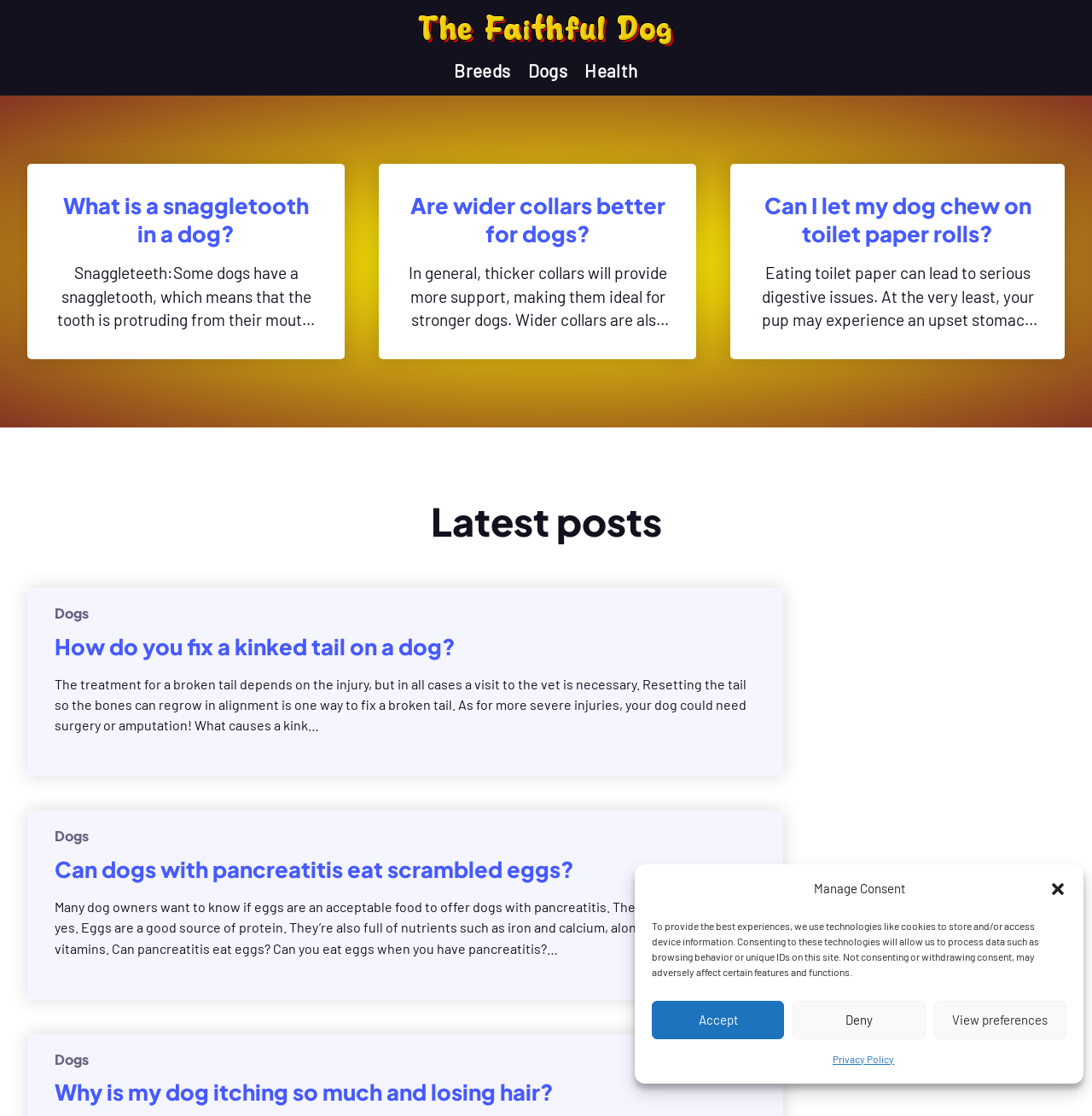Answer with a single word or phrase: 
Can dogs with pancreatitis eat scrambled eggs?

Yes, eggs are a good source of protein